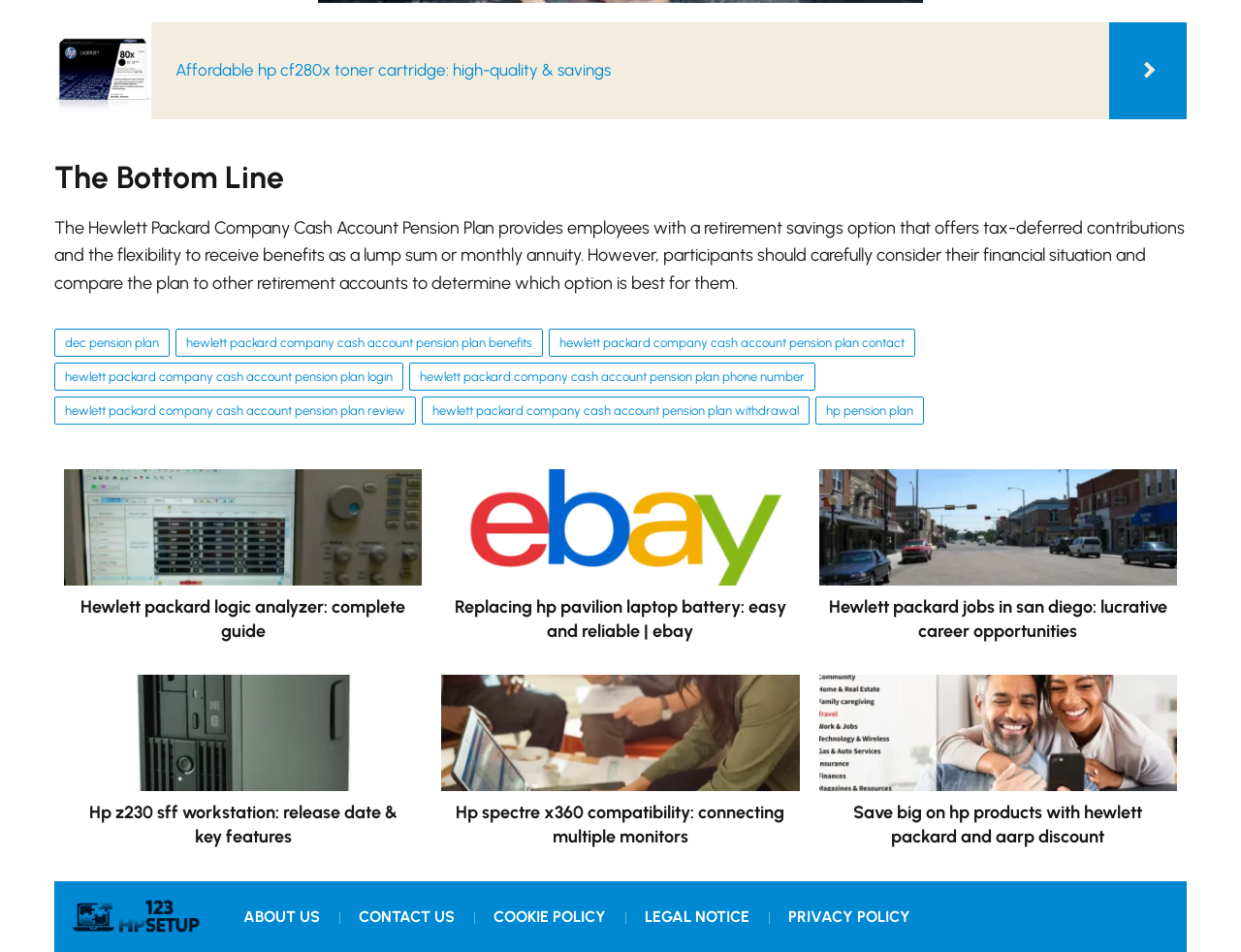Answer this question in one word or a short phrase: How many links are related to Hewlett Packard Company Cash Account Pension Plan?

5